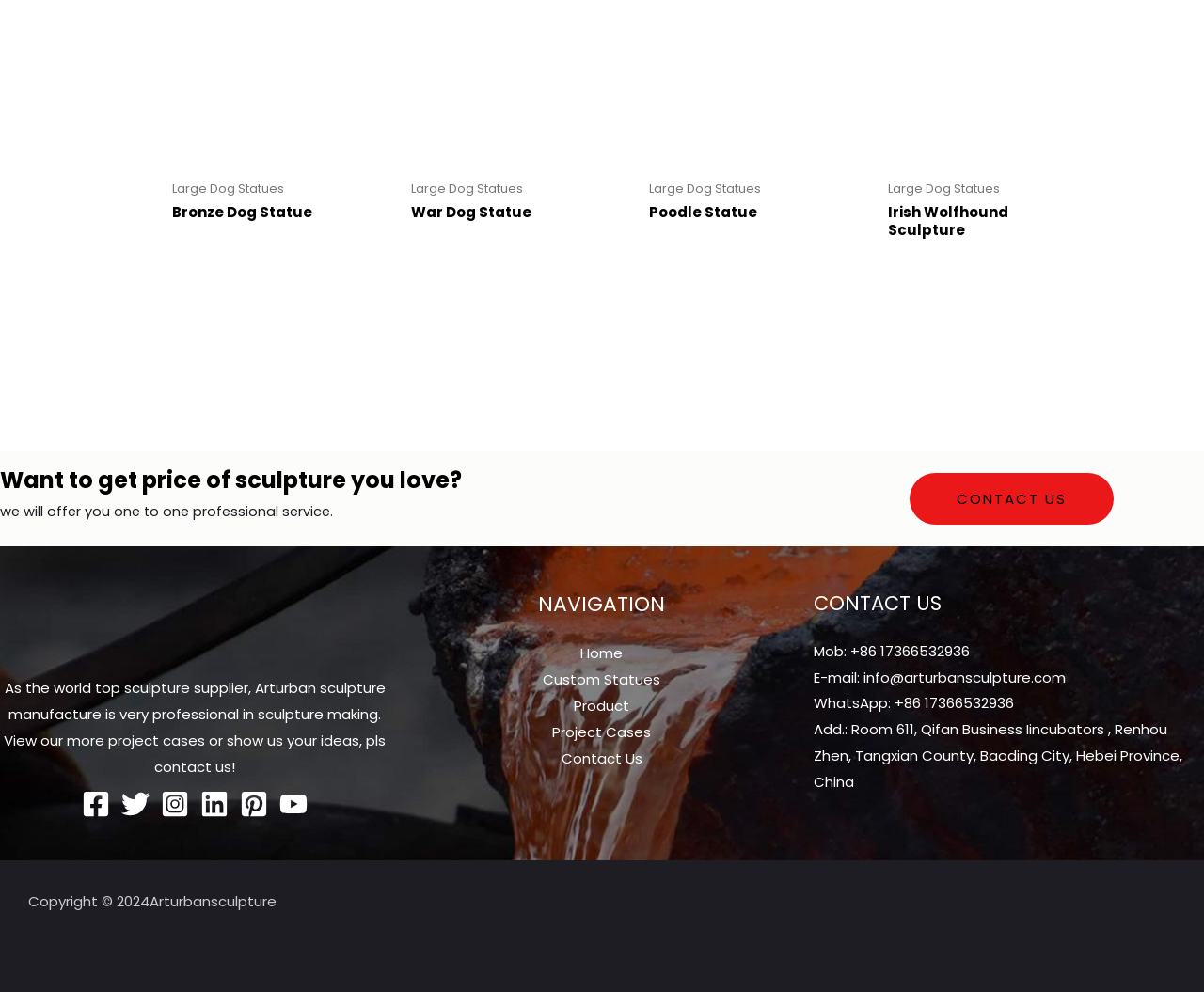Please identify the bounding box coordinates of the area that needs to be clicked to fulfill the following instruction: "Get the email address for contact."

[0.717, 0.673, 0.885, 0.692]